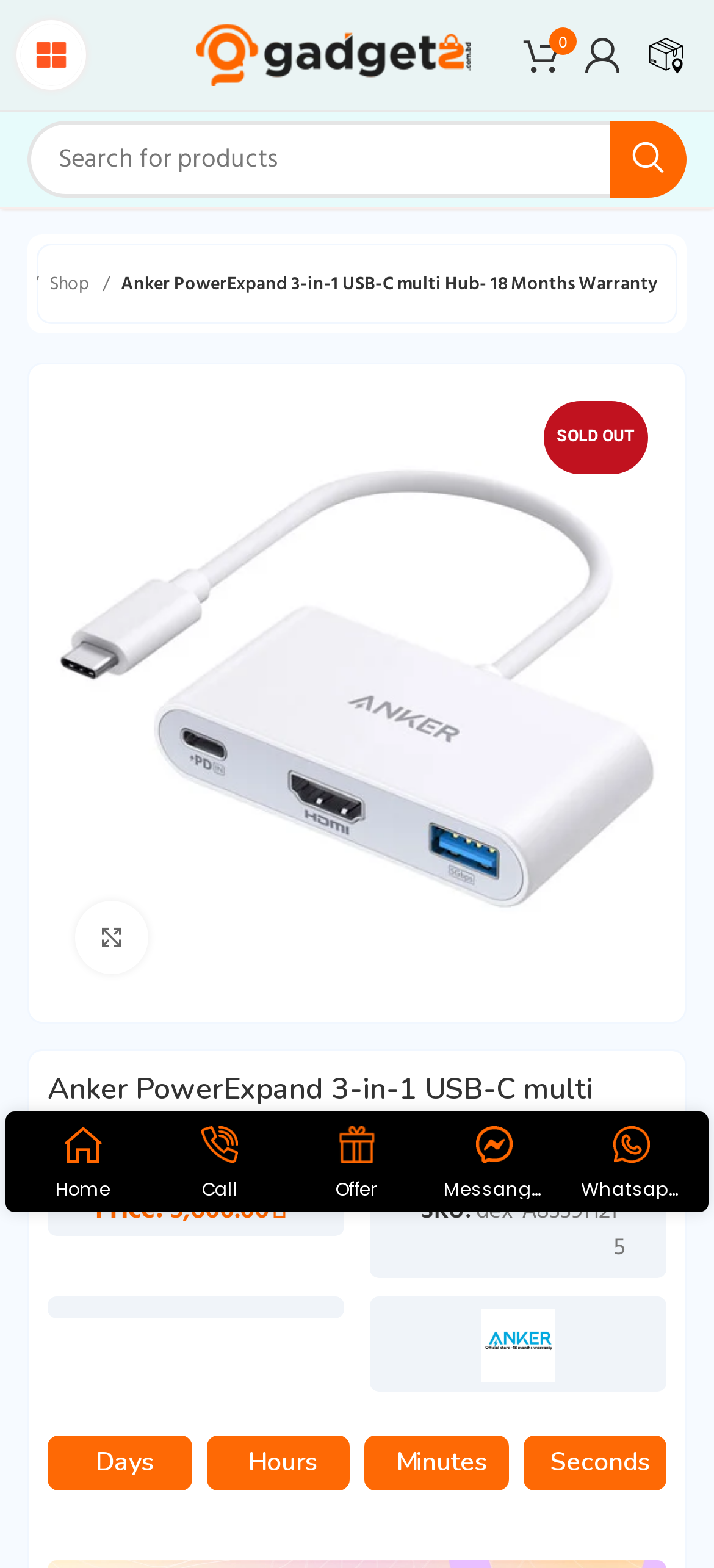Identify the bounding box coordinates for the element you need to click to achieve the following task: "Search for products". Provide the bounding box coordinates as four float numbers between 0 and 1, in the form [left, top, right, bottom].

[0.038, 0.077, 0.962, 0.126]